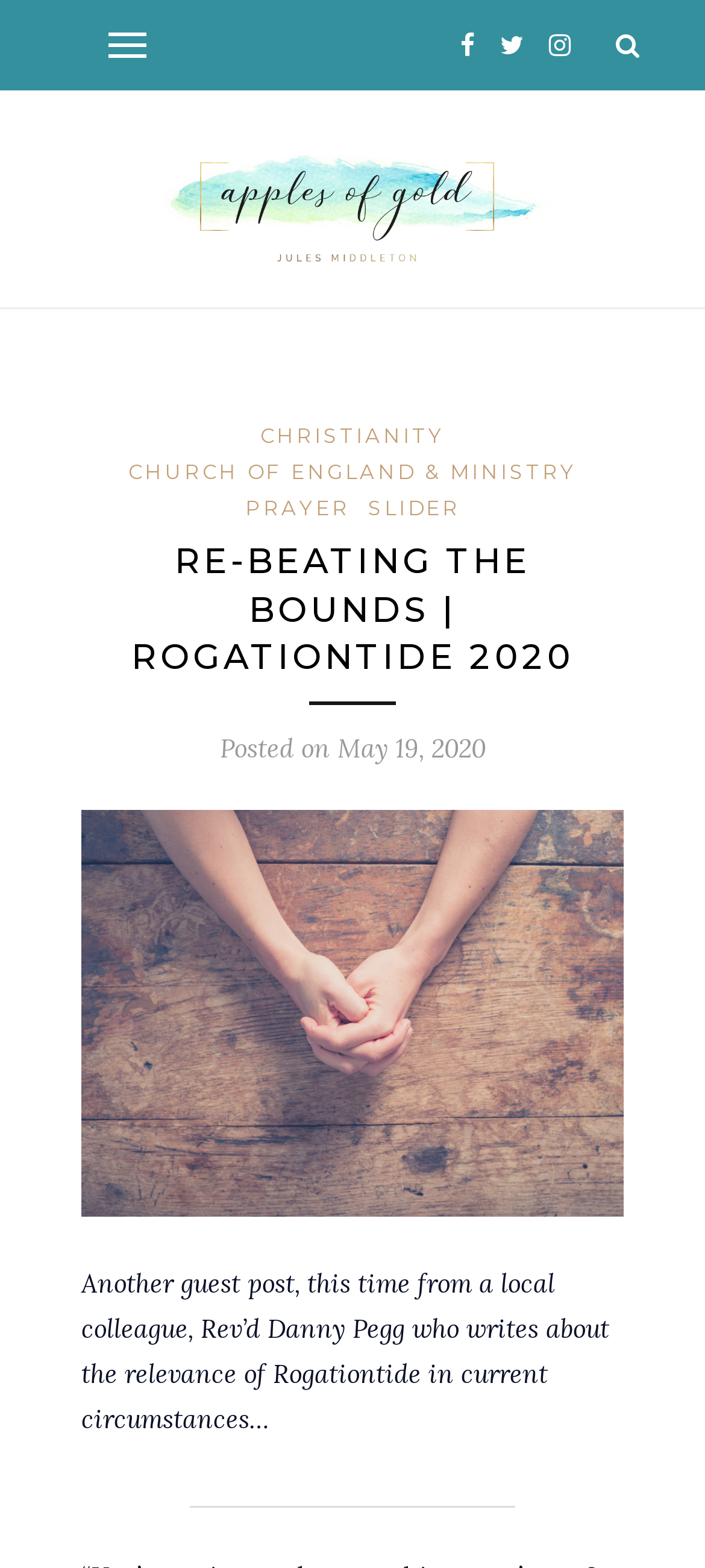Give a detailed overview of the webpage's appearance and contents.

The webpage is about "Re-Beating the Bounds" and "Rogationtide 2020" from "Apples of Gold". At the top, there are five social media links, aligned horizontally, with icons represented by Unicode characters. Below them, there is a large heading "Apples of Gold" with an image embedded within it, spanning almost the entire width of the page. 

Underneath the heading, there are five links: "CHRISTIANITY", "CHURCH OF ENGLAND & MINISTRY", "PRAYER", "SLIDER", and another "Apples of Gold" link, which are arranged horizontally and take up about two-thirds of the page width.

The main content of the page starts with a heading "RE-BEATING THE BOUNDS | ROGATIONTIDE 2020", followed by a posting date "May 19, 2020". Below the date, there is a paragraph of text that discusses the relevance of Rogationtide in current circumstances, written by Rev'd Danny Pegg. This text block takes up about three-quarters of the page width.

At the very bottom of the page, there is a horizontal separator line.